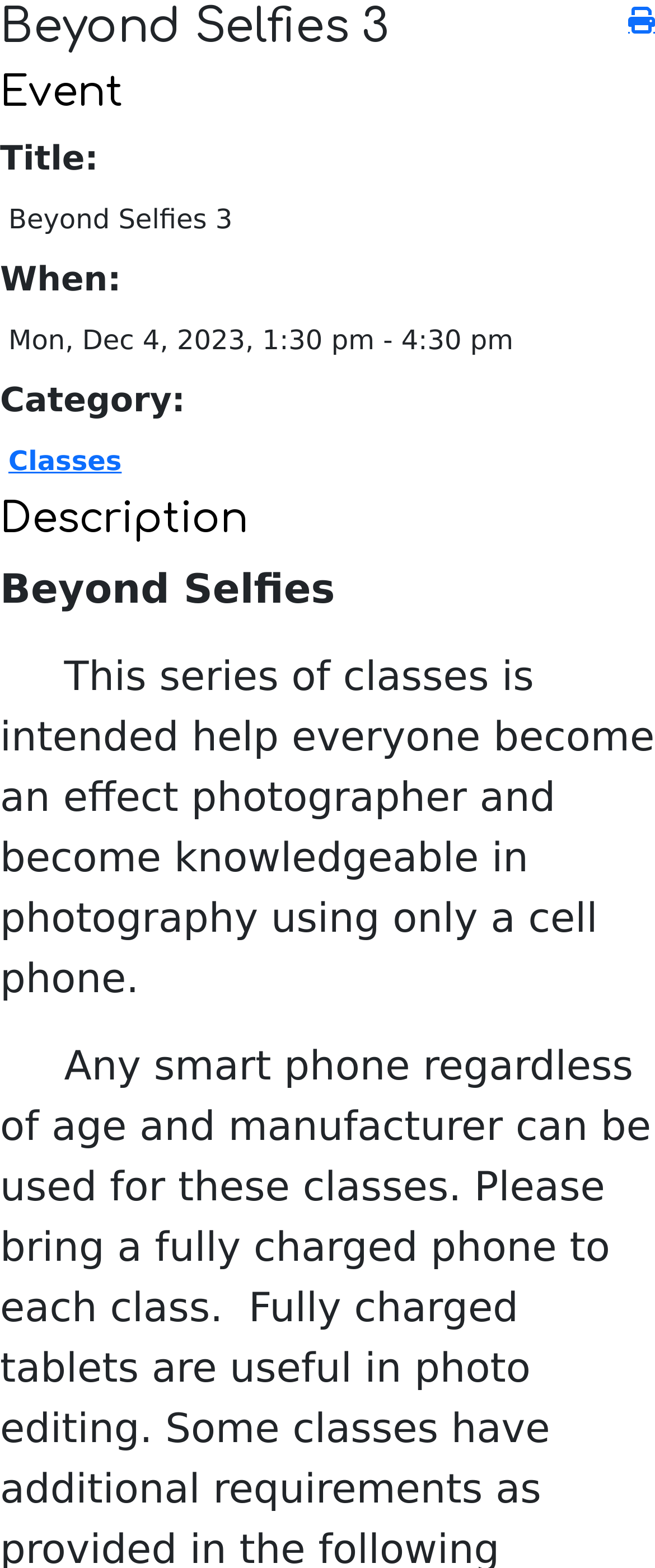Extract the primary headline from the webpage and present its text.

Beyond Selfies 3